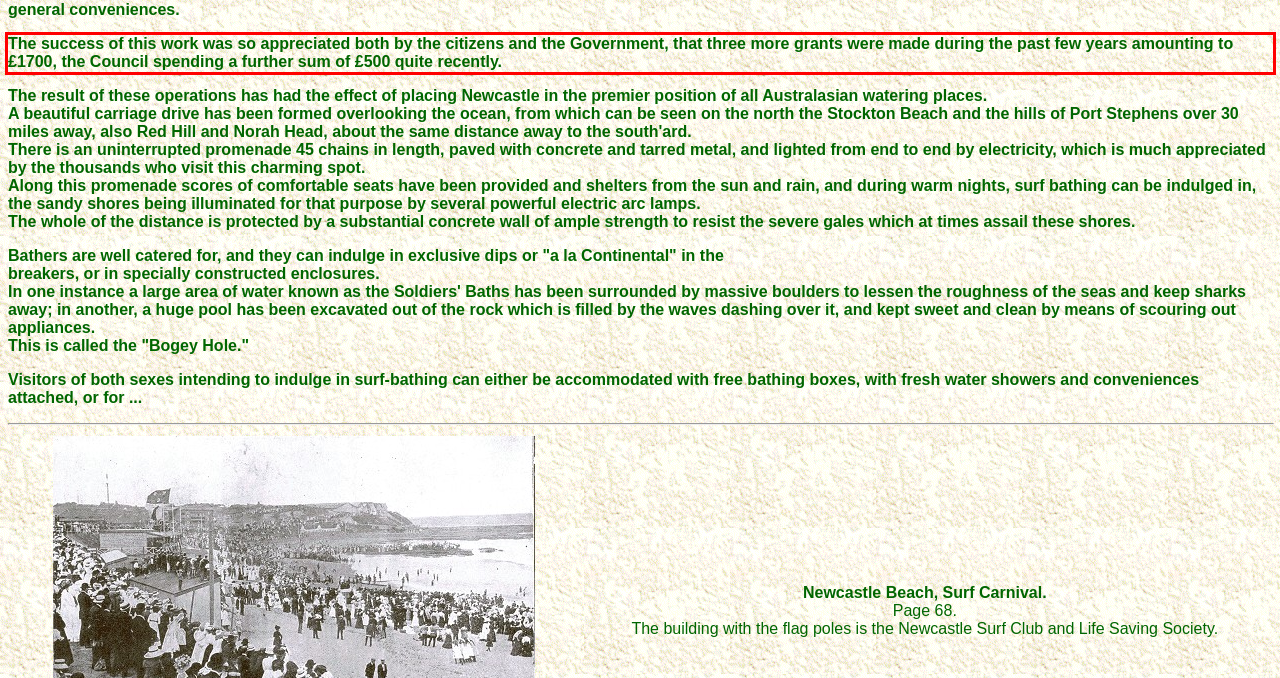You are provided with a screenshot of a webpage featuring a red rectangle bounding box. Extract the text content within this red bounding box using OCR.

The success of this work was so appreciated both by the citizens and the Government, that three more grants were made during the past few years amounting to £1700, the Council spending a further sum of £500 quite recently.